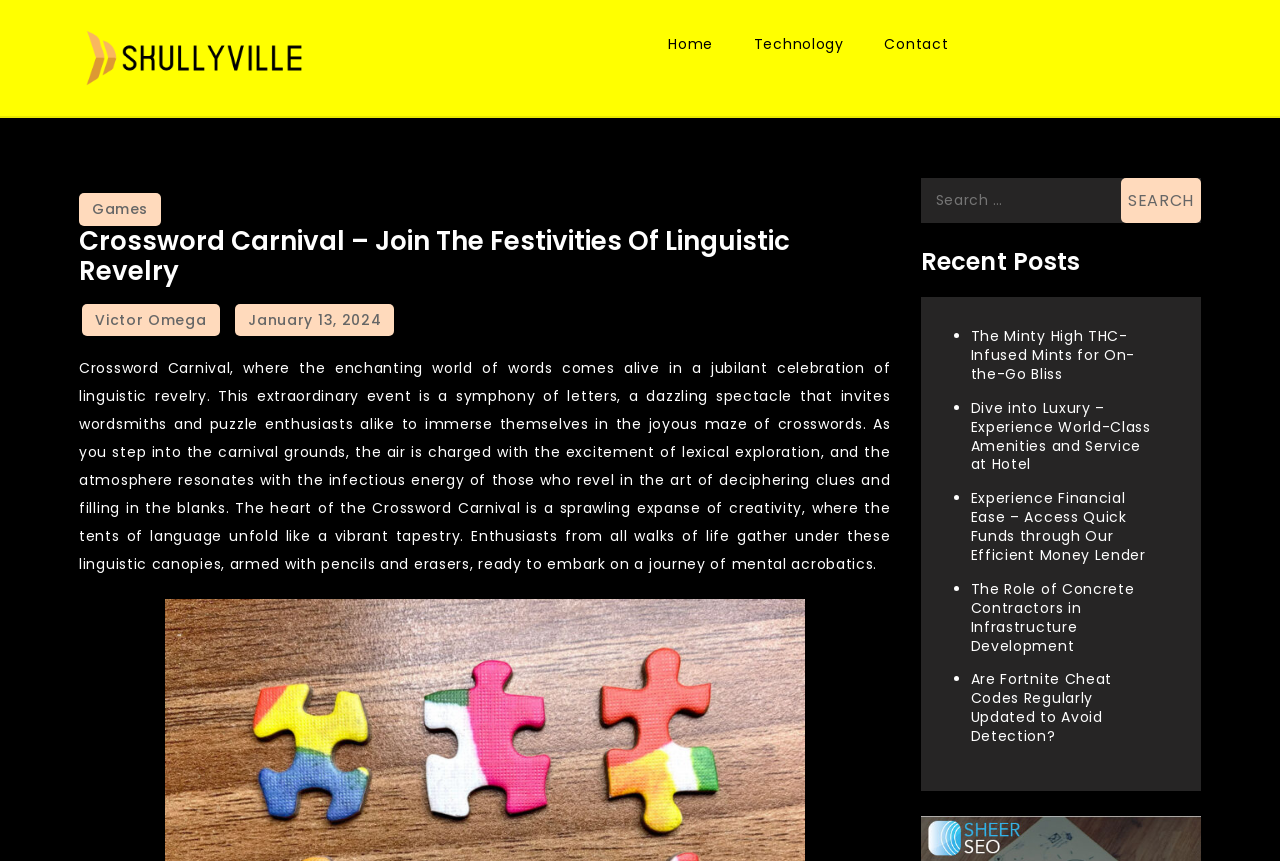Give a concise answer of one word or phrase to the question: 
What is the name of the website?

Crossword Carnival